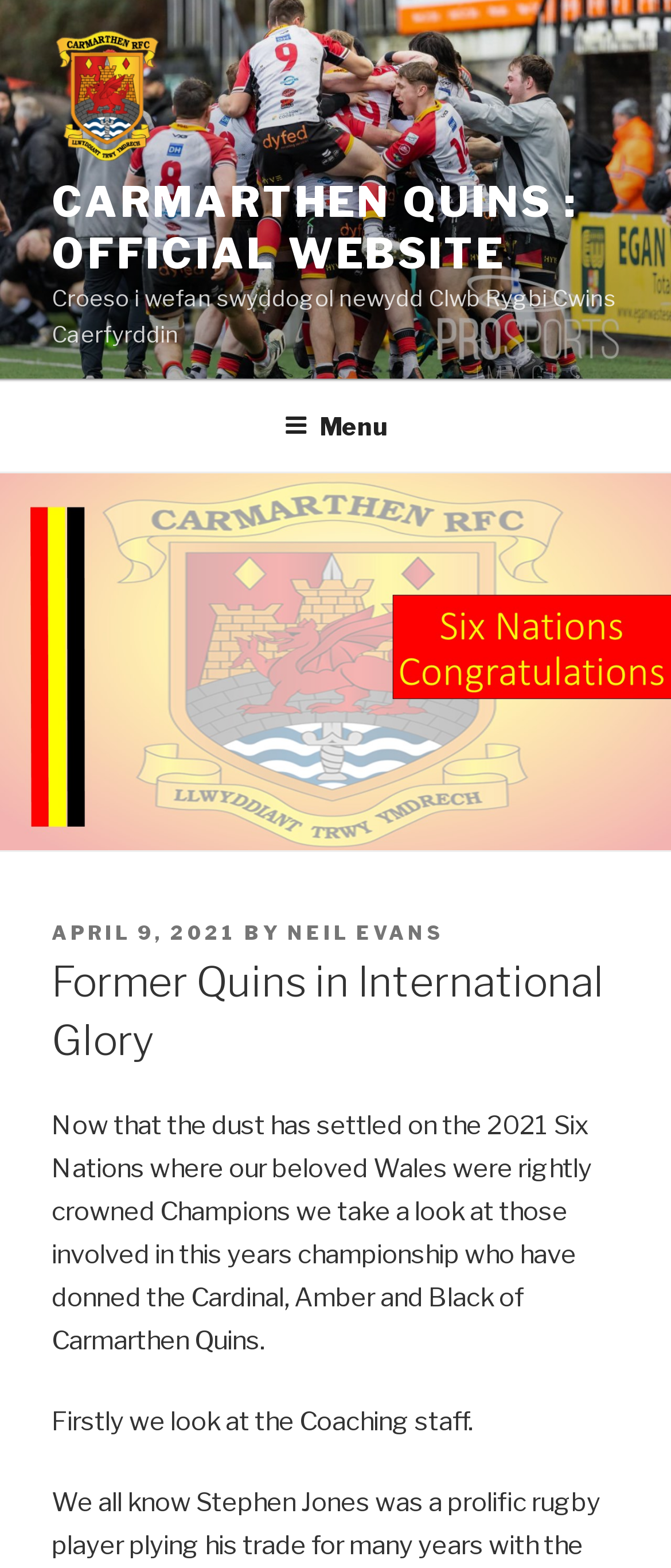What is the championship being referred to?
Please describe in detail the information shown in the image to answer the question.

I determined the answer by reading the text 'Now that the dust has settled on the 2021 Six Nations...' which indicates that the championship being referred to is the Six Nations.